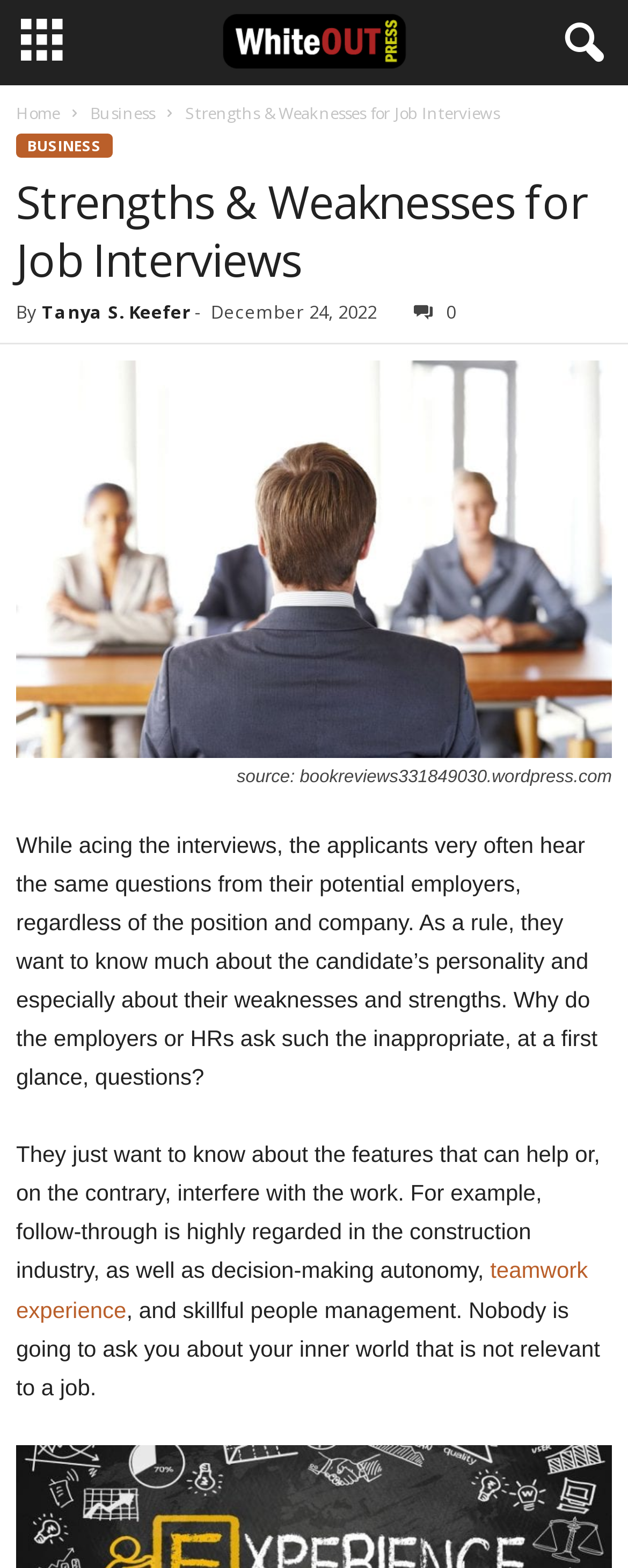What is the name of the author of the article?
Can you offer a detailed and complete answer to this question?

The author's name can be found in the header section of the webpage, where it is written 'By Tanya S. Keefer'.